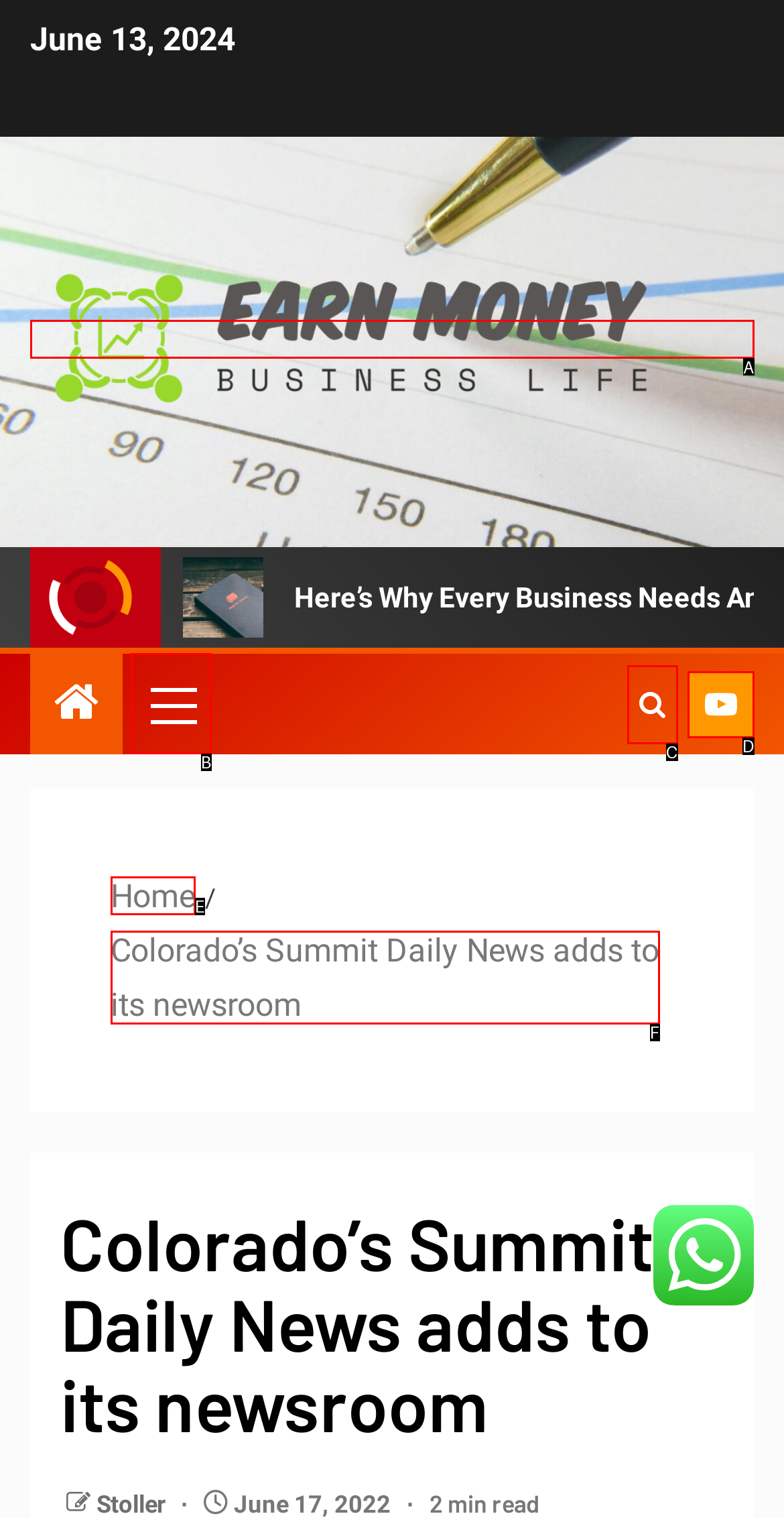Given the description: title="Search", select the HTML element that matches it best. Reply with the letter of the chosen option directly.

C